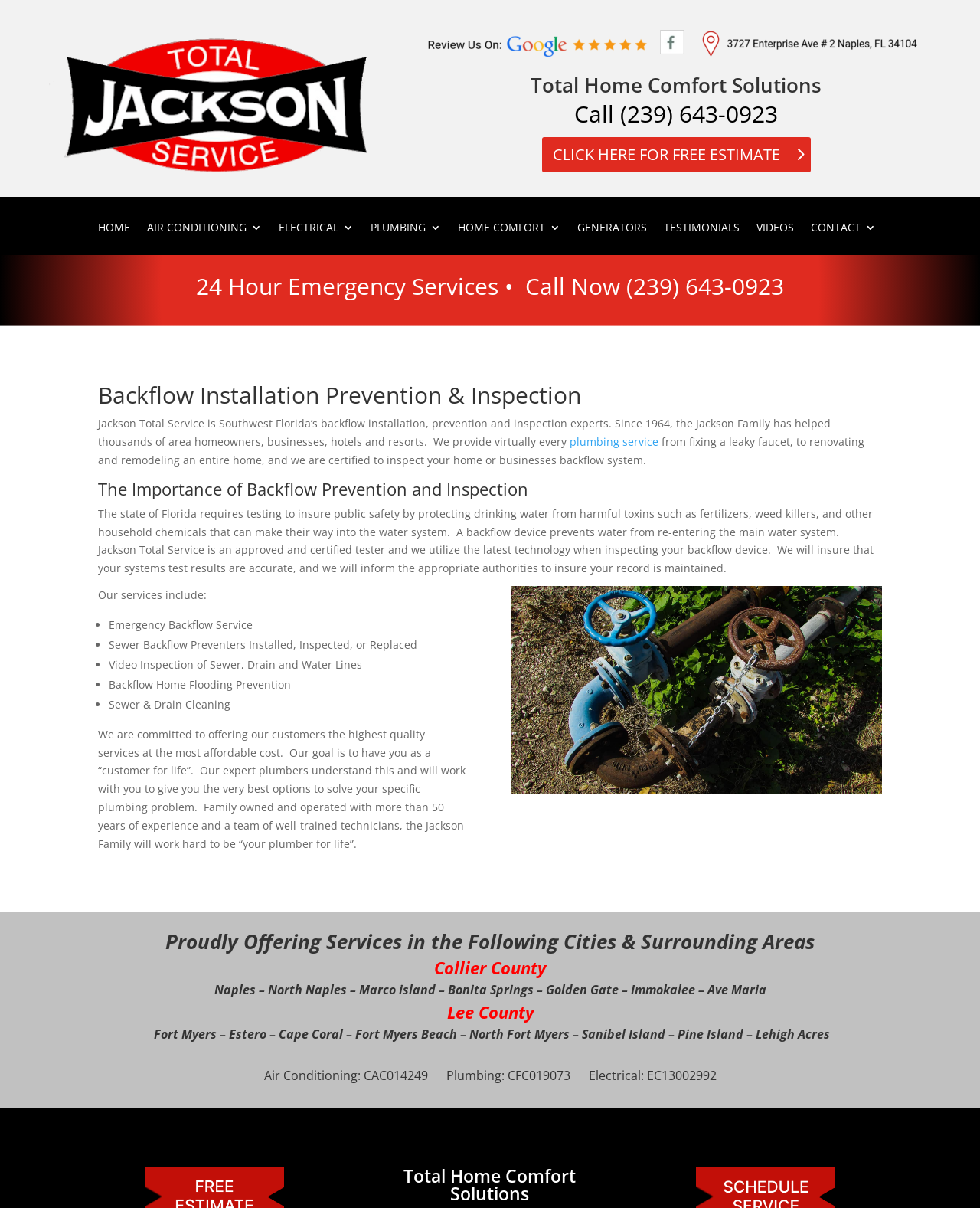Please identify the bounding box coordinates of the area that needs to be clicked to fulfill the following instruction: "Learn more about 'Backflow Installation Prevention & Inspection'."

[0.1, 0.318, 0.9, 0.343]